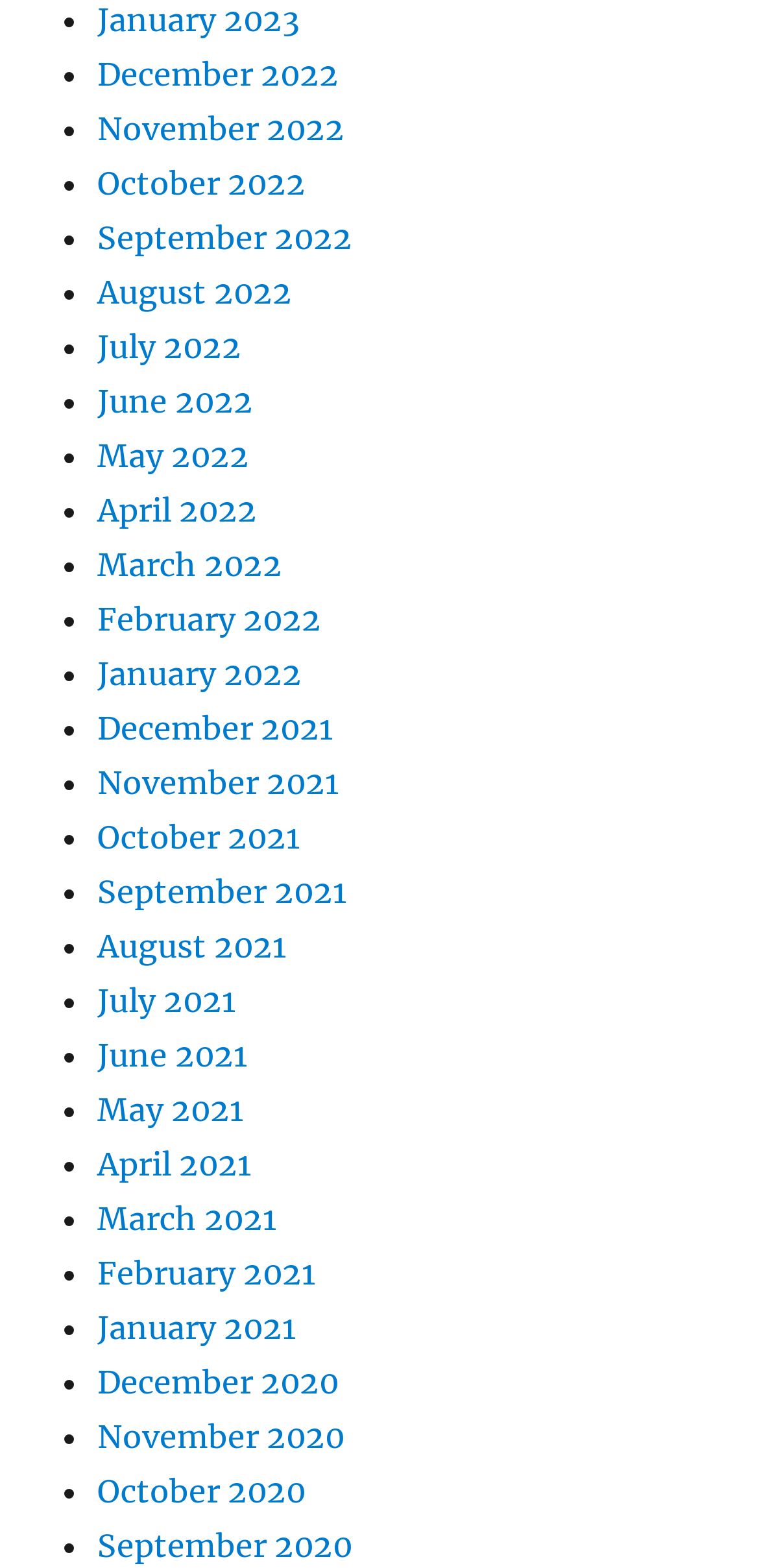Given the description October 2021, predict the bounding box coordinates of the UI element. Ensure the coordinates are in the format (top-left x, top-left y, bottom-right x, bottom-right y) and all values are between 0 and 1.

[0.128, 0.522, 0.395, 0.547]